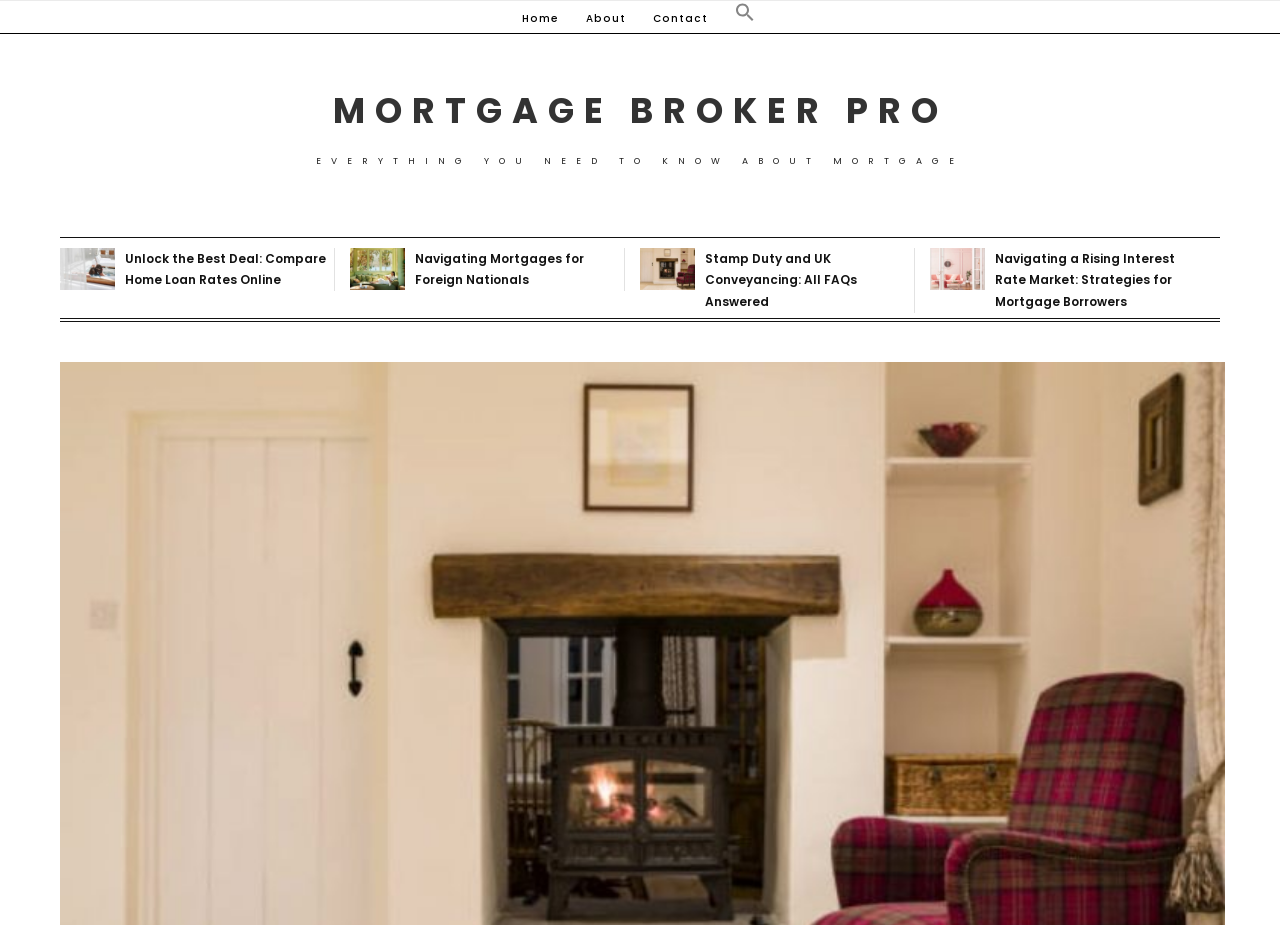What is the purpose of the link 'Compare Home Loan Rates Online'?
Carefully analyze the image and provide a detailed answer to the question.

I inferred the purpose of the link by looking at its text content 'Compare Home Loan Rates Online' and the surrounding context, which suggests that it is a call-to-action to compare home loan rates online.